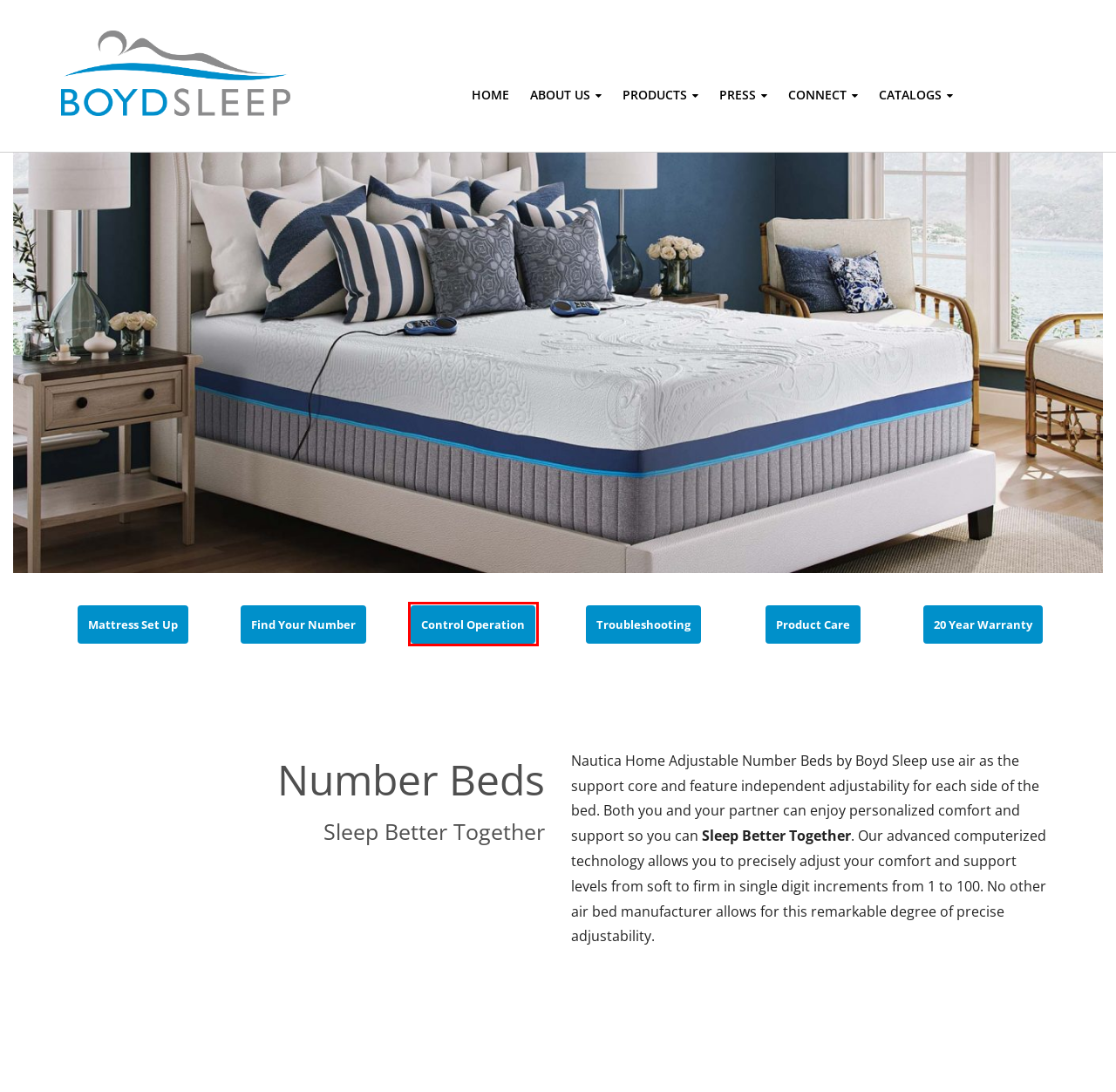You have a screenshot of a webpage with a red bounding box highlighting a UI element. Your task is to select the best webpage description that corresponds to the new webpage after clicking the element. Here are the descriptions:
A. Warranty – Boyd Sleep
B. Set Up – Boyd Sleep
C. Boyd Sleep – The Specialty Sleep Leader Since 1977
D. Memory Foam Beds – Boyd Sleep
E. Operation – Boyd Sleep
F. Troubleshooting – Boyd Sleep
G. Mattress Care – Boyd Sleep
H. Find Your Number – Boyd Sleep

E